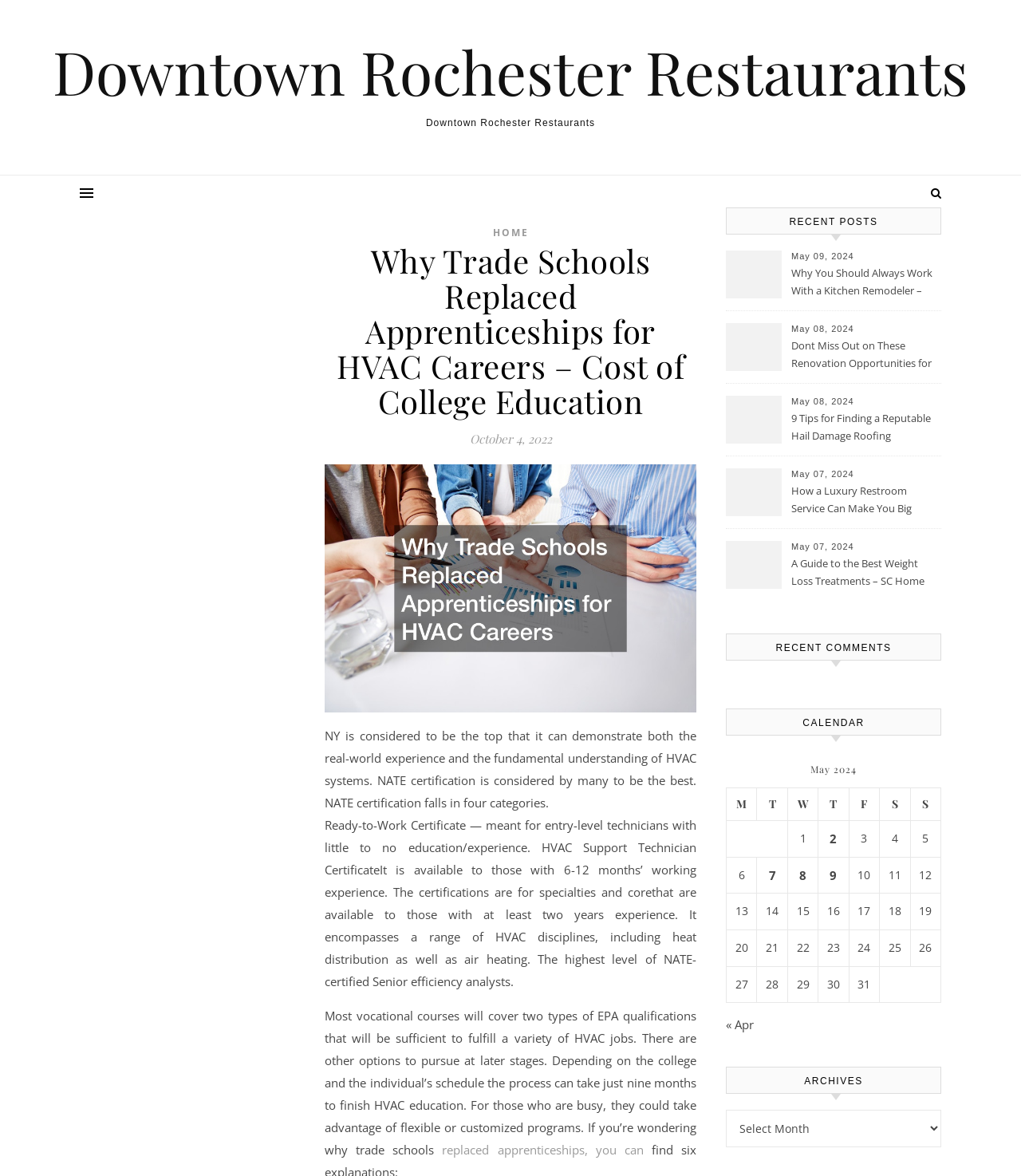Respond with a single word or phrase to the following question:
What is the topic of the article?

HVAC careers